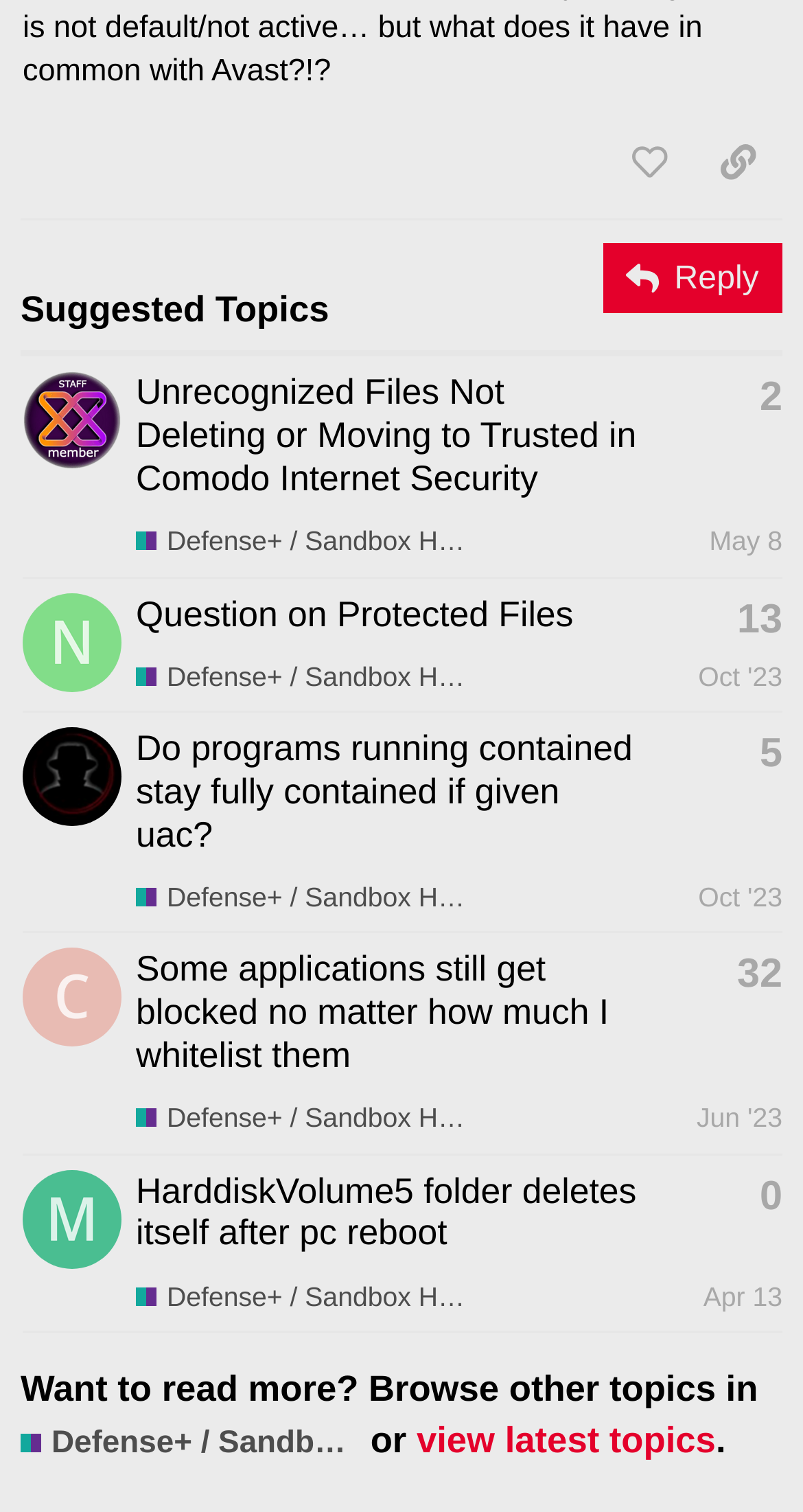Using the elements shown in the image, answer the question comprehensively: What is the name of the user who posted the topic 'Unrecognized Files Not Deleting or Moving to Trusted in Comodo Internet Security'?

I looked at the first row in the table with the heading 'Suggested Topics' and found the link 'C.O.M.O.D.O_RT' which is the name of the user who posted the topic.